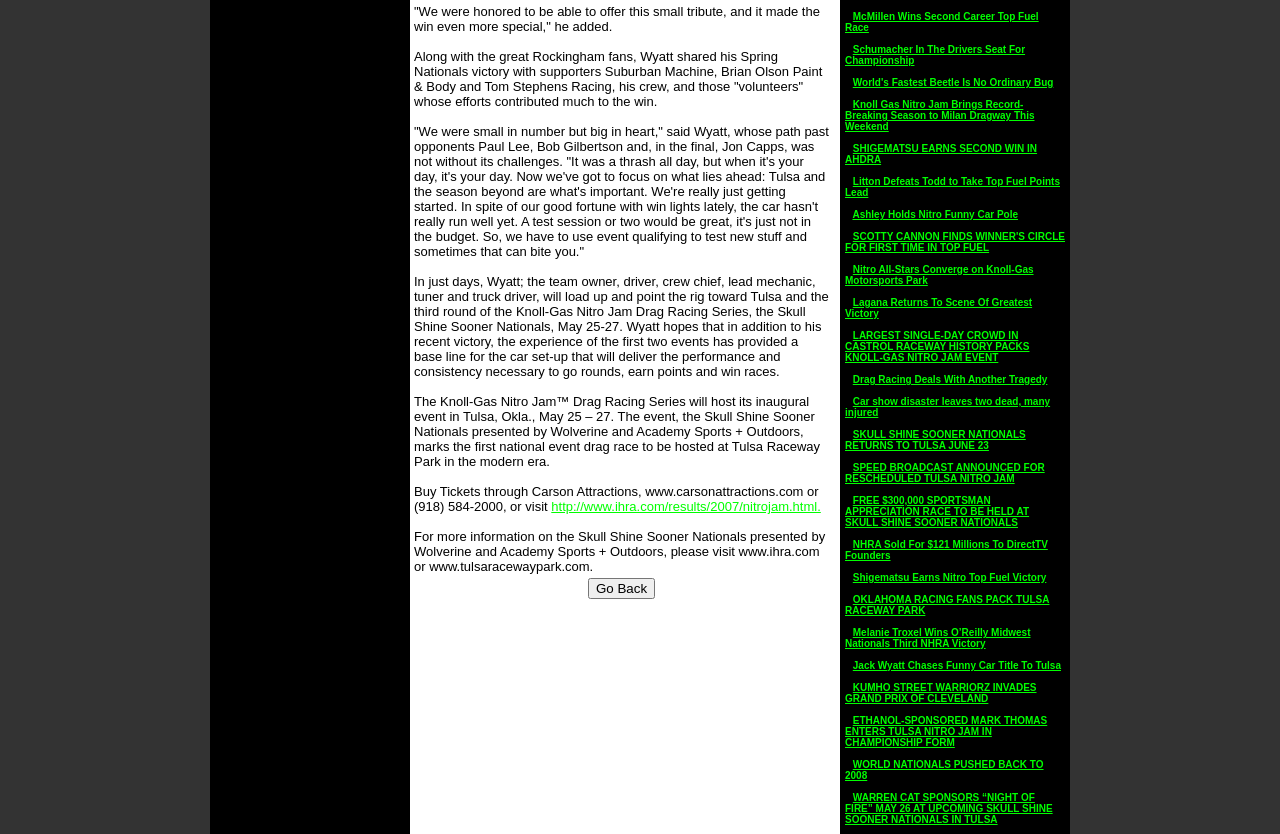Based on the description "http://www.ihra.com/results/2007/nitrojam.html.", find the bounding box of the specified UI element.

[0.431, 0.598, 0.641, 0.616]